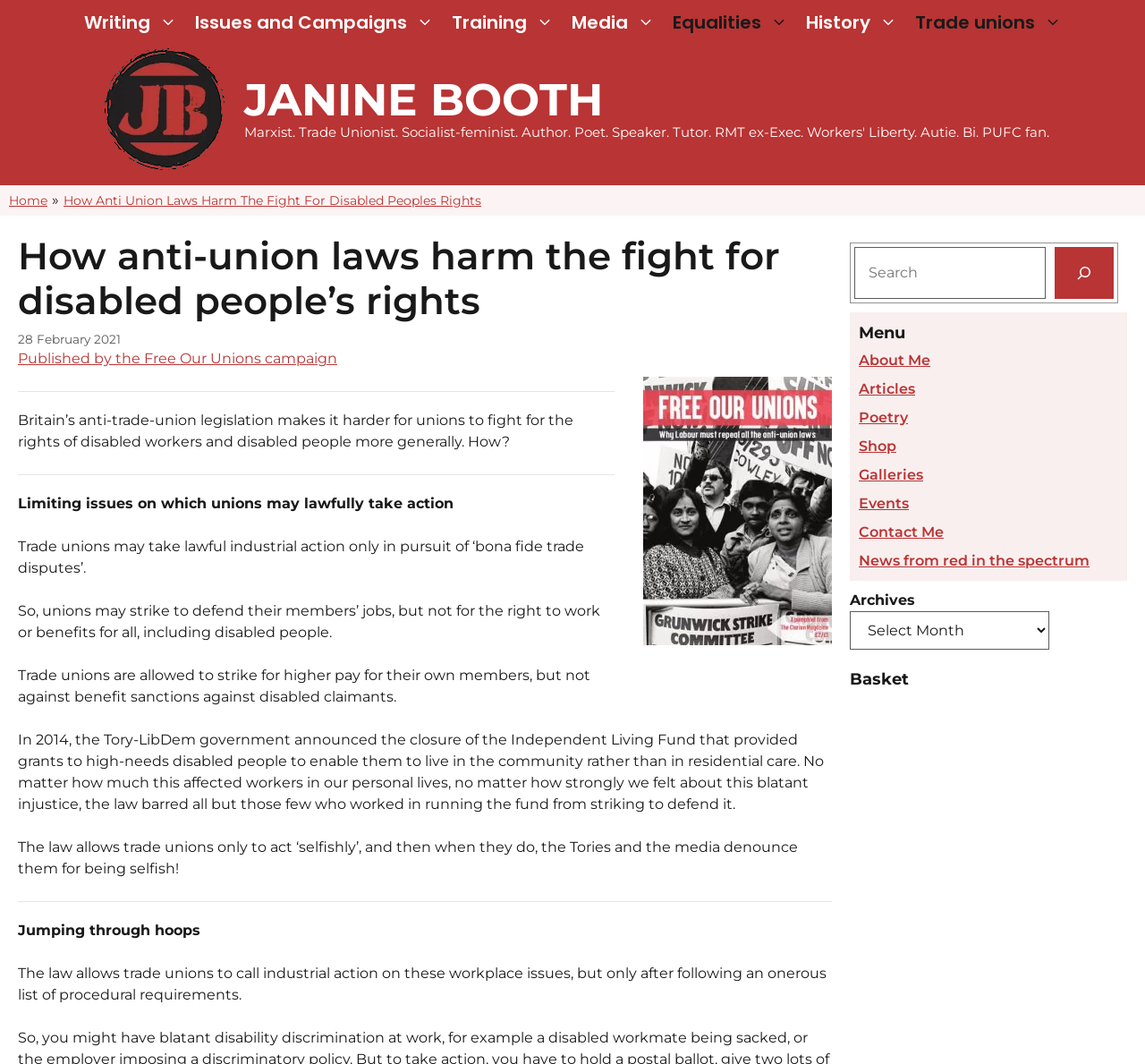Explain the webpage in detail, including its primary components.

This webpage is about an article titled "How anti-union laws harm the fight for disabled people's rights" by Janine Booth. At the top of the page, there is a navigation menu with links to "Writing", "Issues and Campaigns", "Training", "Media", "Equalities", "History", and "Trade unions". Below the navigation menu, there is a banner with a link to the author's name, Janine Booth, accompanied by an image of the author.

On the left side of the page, there is a link to "Home" and a breadcrumb trail with a "»" symbol, followed by a link to the current article. The article's title is displayed prominently, along with the date "28 February 2021" and a link to the publisher, "Free Our Unions campaign". Below the title, there is an image related to the article.

The article's content is divided into sections, separated by horizontal lines. The first section discusses how Britain's anti-trade-union legislation limits the issues on which unions may lawfully take action. The text explains that unions may strike to defend their members' jobs, but not for the right to work or benefits for all, including disabled people.

On the right side of the page, there is a search box and a menu with links to "About Me", "Articles", "Poetry", "Shop", "Galleries", "Events", and "Contact Me". The "Shop" link has sub-links to "Shop Home", "Books", "Buttons and Magnets", and "T-shirts". The "Events" link has sub-links to "Upcoming Events (calendar)", "Upcoming Events (list)", and "Past Events".

Further down the page, there are additional sections with links to "Archives" and "Basket".